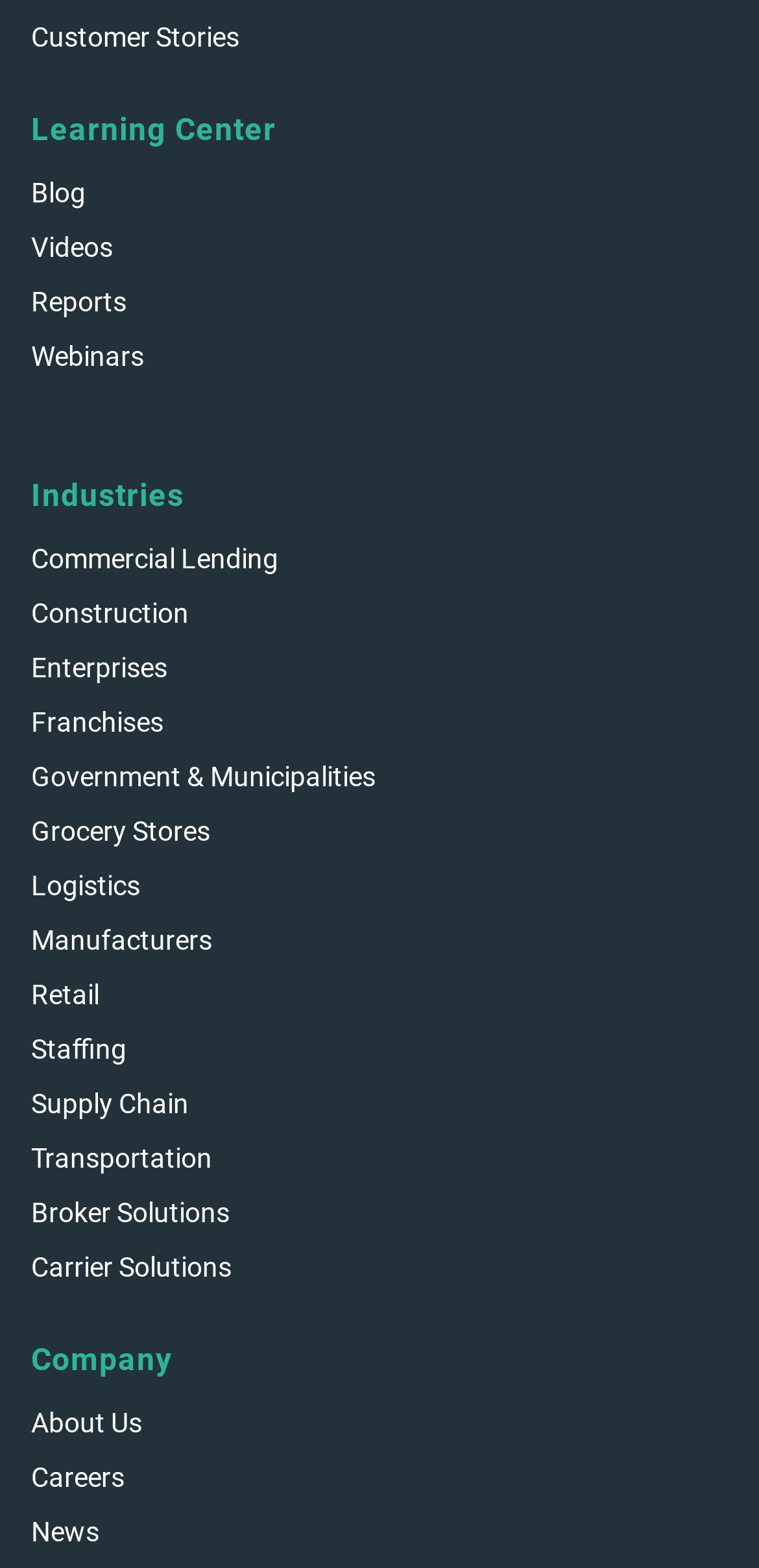What is the first link on the webpage?
Based on the image, provide a one-word or brief-phrase response.

Customer Stories